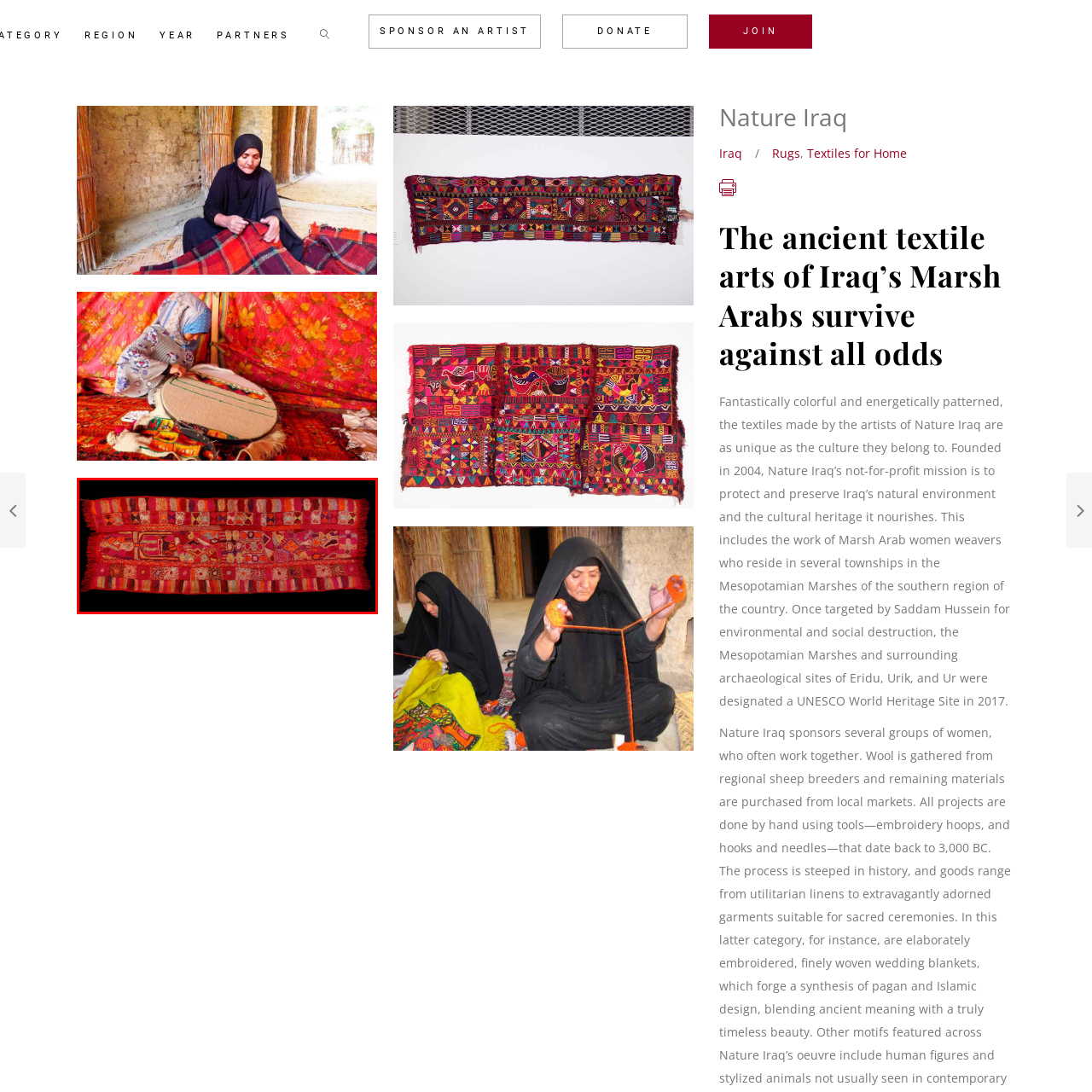What dominates the color palette of this textile?
Focus on the section of the image outlined in red and give a thorough answer to the question.

According to the caption, the textile's color palette is dominated by warm reds, which are complemented by other colors, creating a vibrant and intricate design.